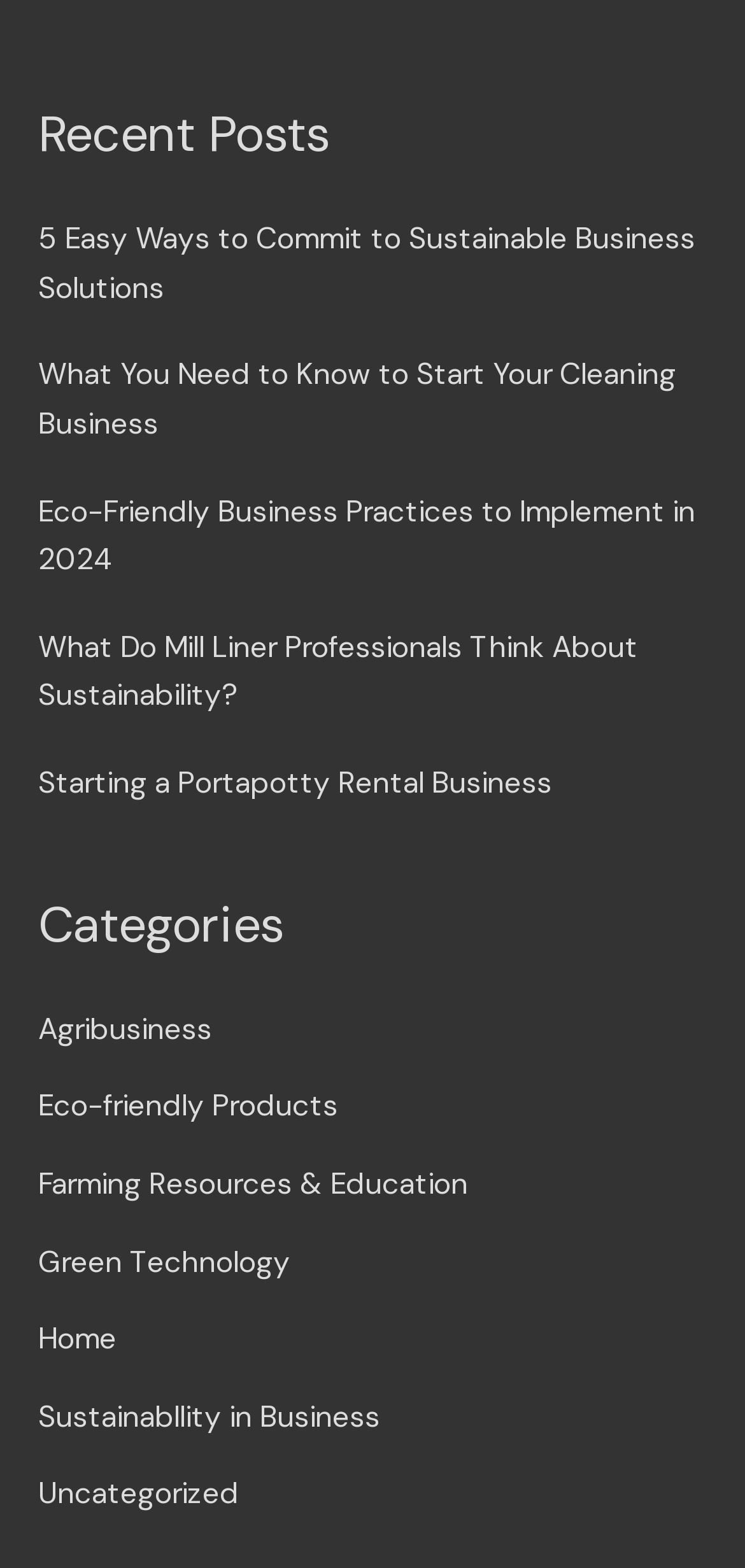Specify the bounding box coordinates of the area that needs to be clicked to achieve the following instruction: "view recent posts".

[0.051, 0.065, 0.949, 0.106]